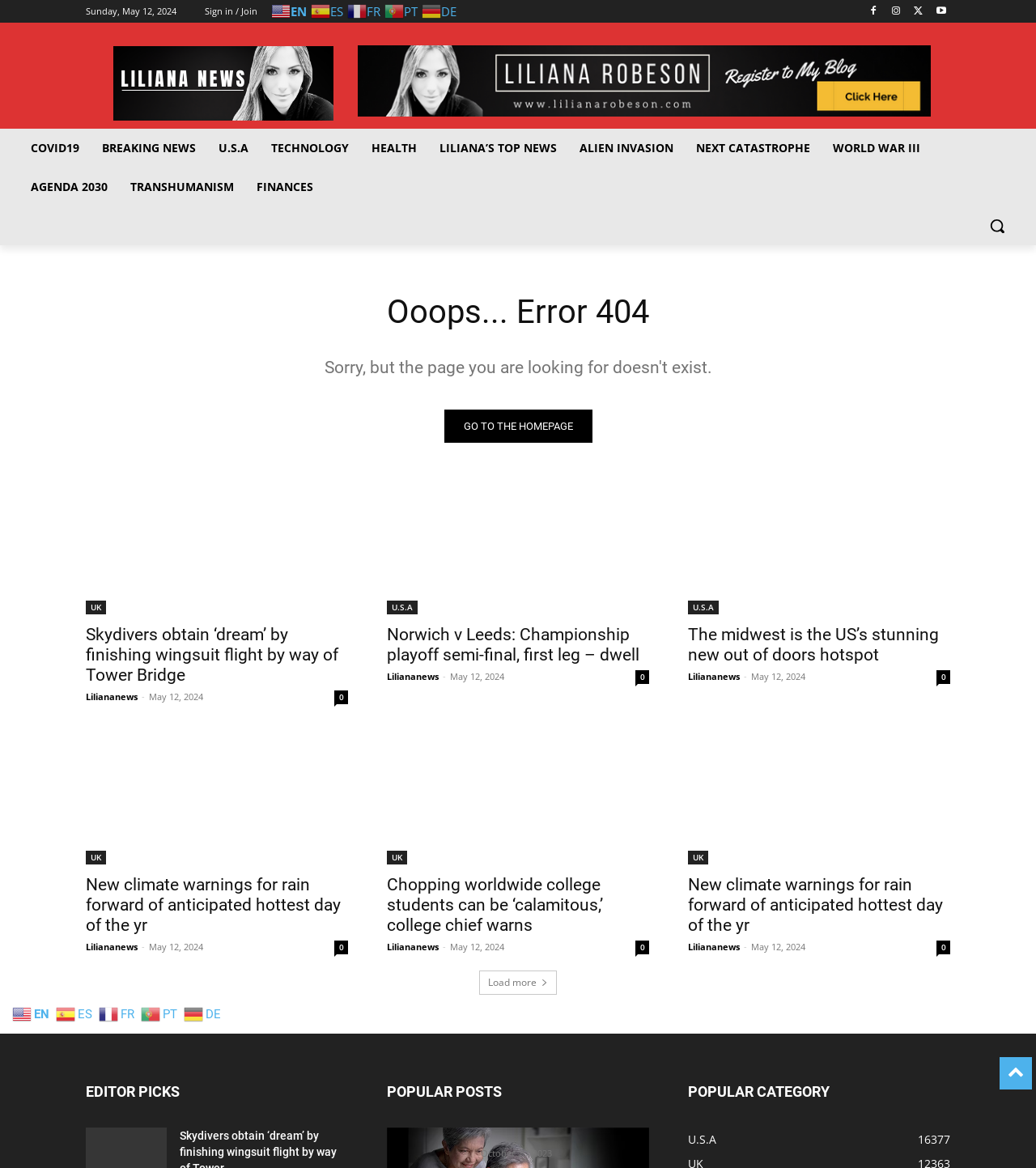Locate the bounding box coordinates of the clickable area to execute the instruction: "Go to the homepage". Provide the coordinates as four float numbers between 0 and 1, represented as [left, top, right, bottom].

[0.429, 0.35, 0.571, 0.379]